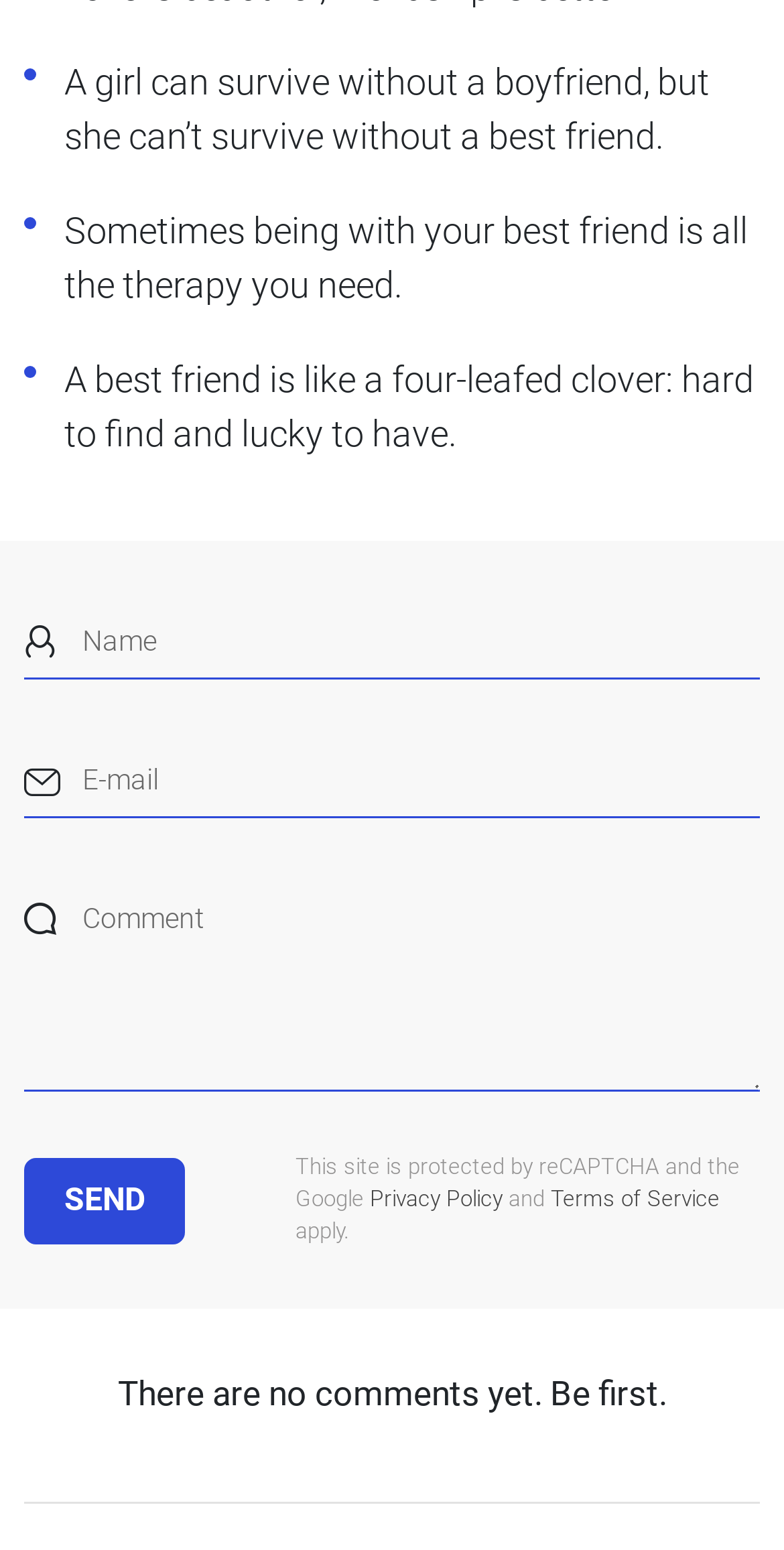Identify the bounding box coordinates of the clickable region to carry out the given instruction: "Write a comment".

[0.031, 0.567, 0.969, 0.704]